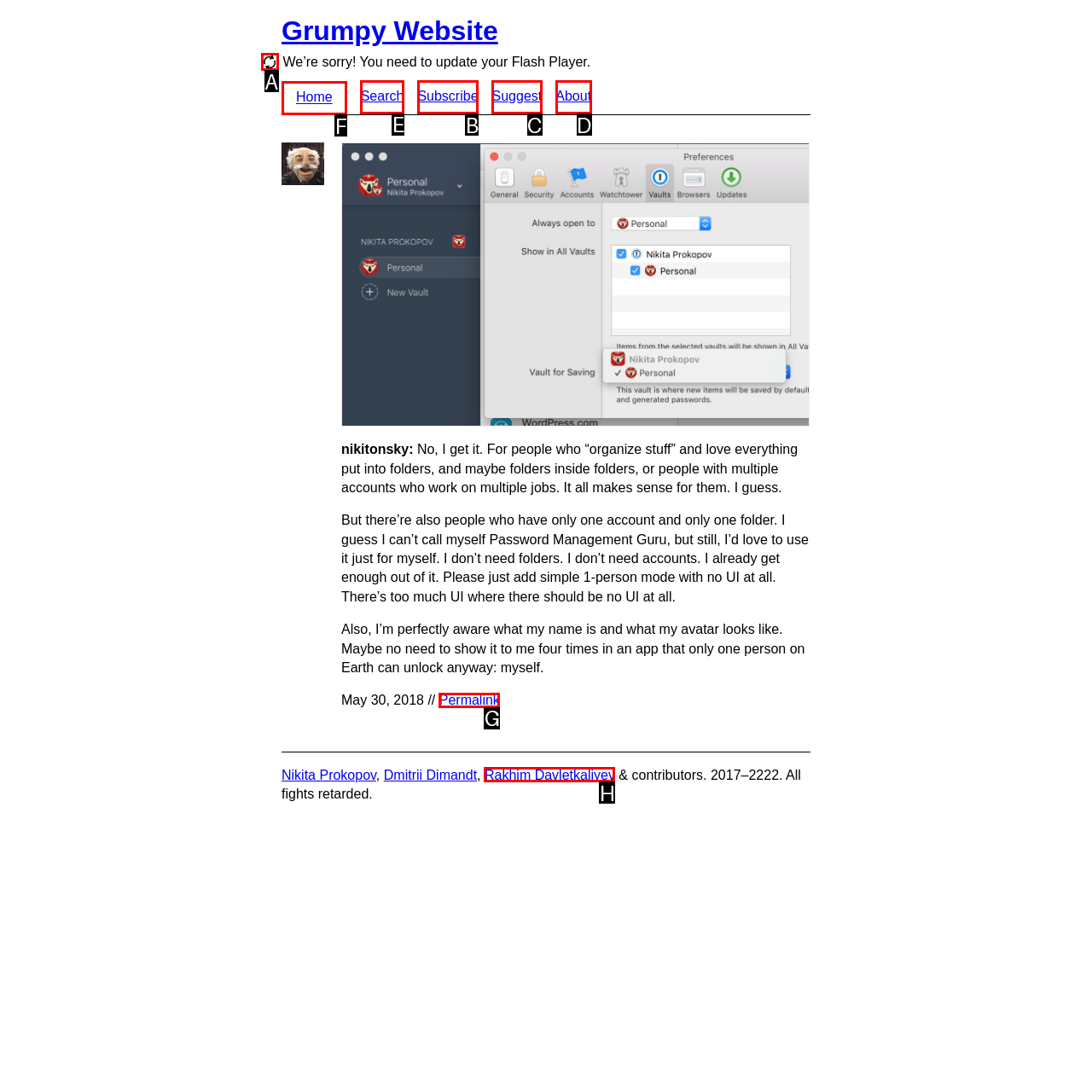Identify the correct option to click in order to complete this task: Click on the 'Search' link
Answer with the letter of the chosen option directly.

E